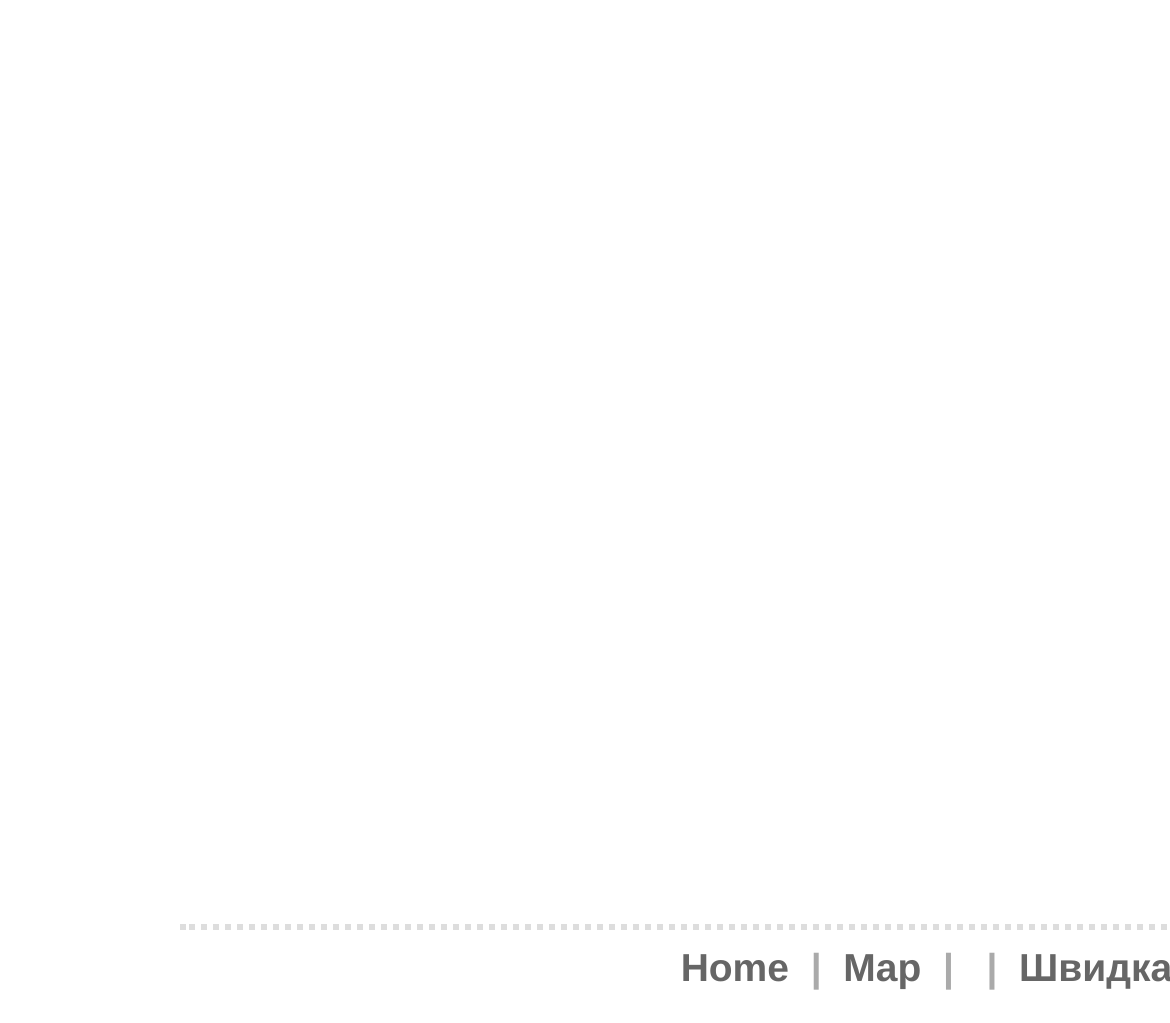Provide the bounding box coordinates, formatted as (top-left x, top-left y, bottom-right x, bottom-right y), with all values being floating point numbers between 0 and 1. Identify the bounding box of the UI element that matches the description: map

[0.721, 0.924, 0.787, 0.968]